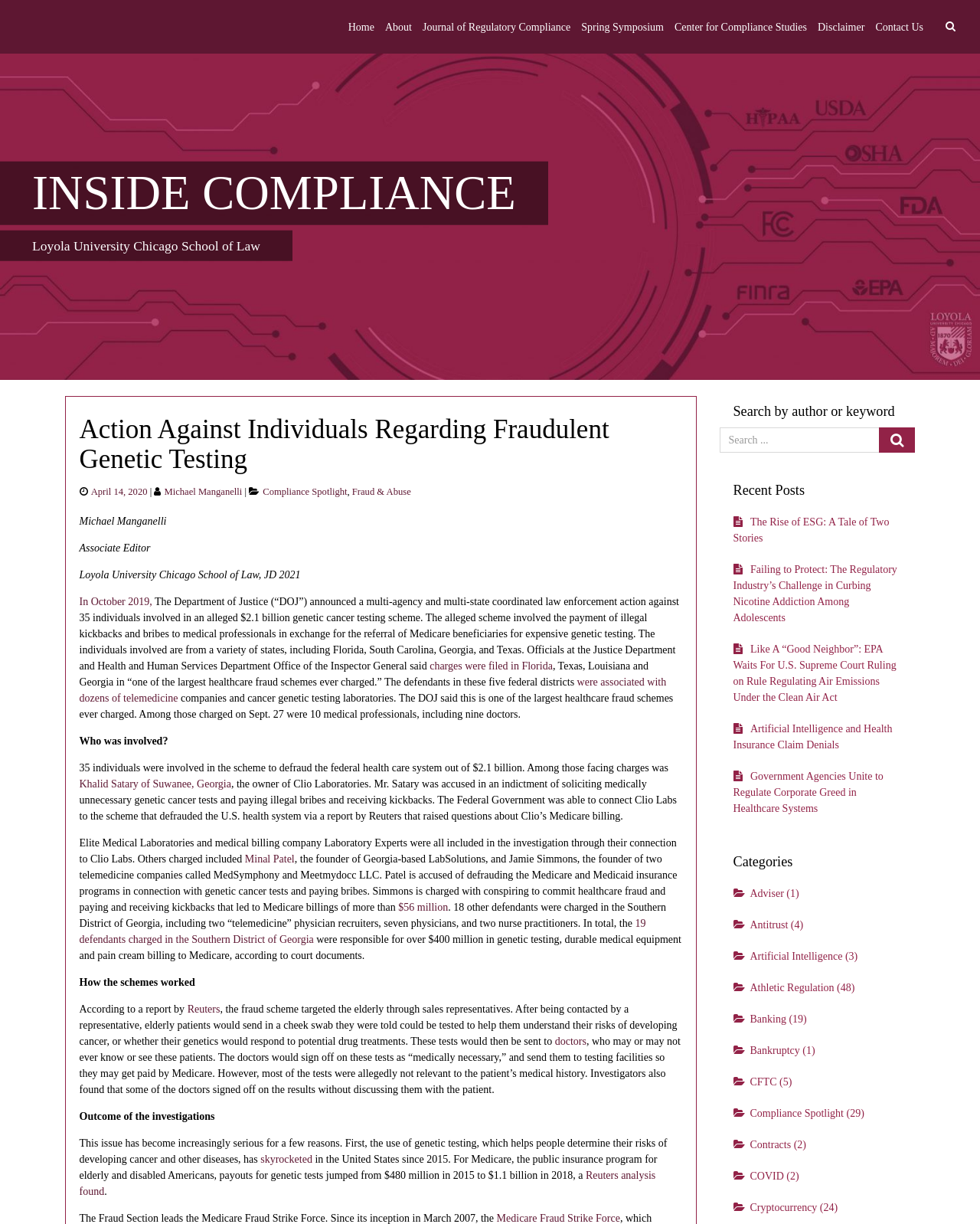Identify the bounding box coordinates of the area that should be clicked in order to complete the given instruction: "Click on the 'Journal of Regulatory Compliance' link". The bounding box coordinates should be four float numbers between 0 and 1, i.e., [left, top, right, bottom].

[0.431, 0.012, 0.582, 0.032]